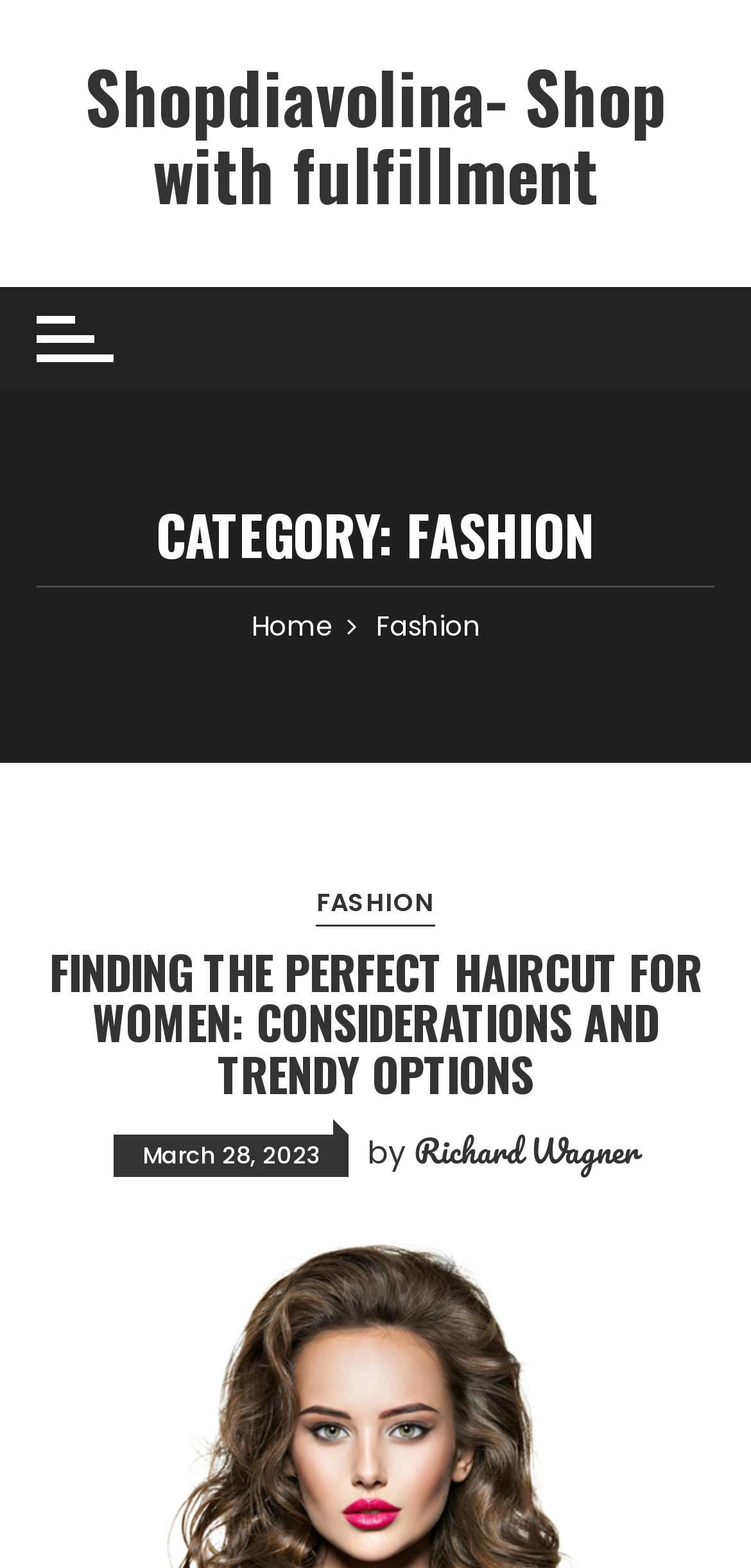What is the navigation element above the article title?
Respond to the question with a well-detailed and thorough answer.

The navigation element above the article title is determined by the navigation element 'Breadcrumbs' which is located above the article title, indicating that it is a breadcrumbs navigation element.